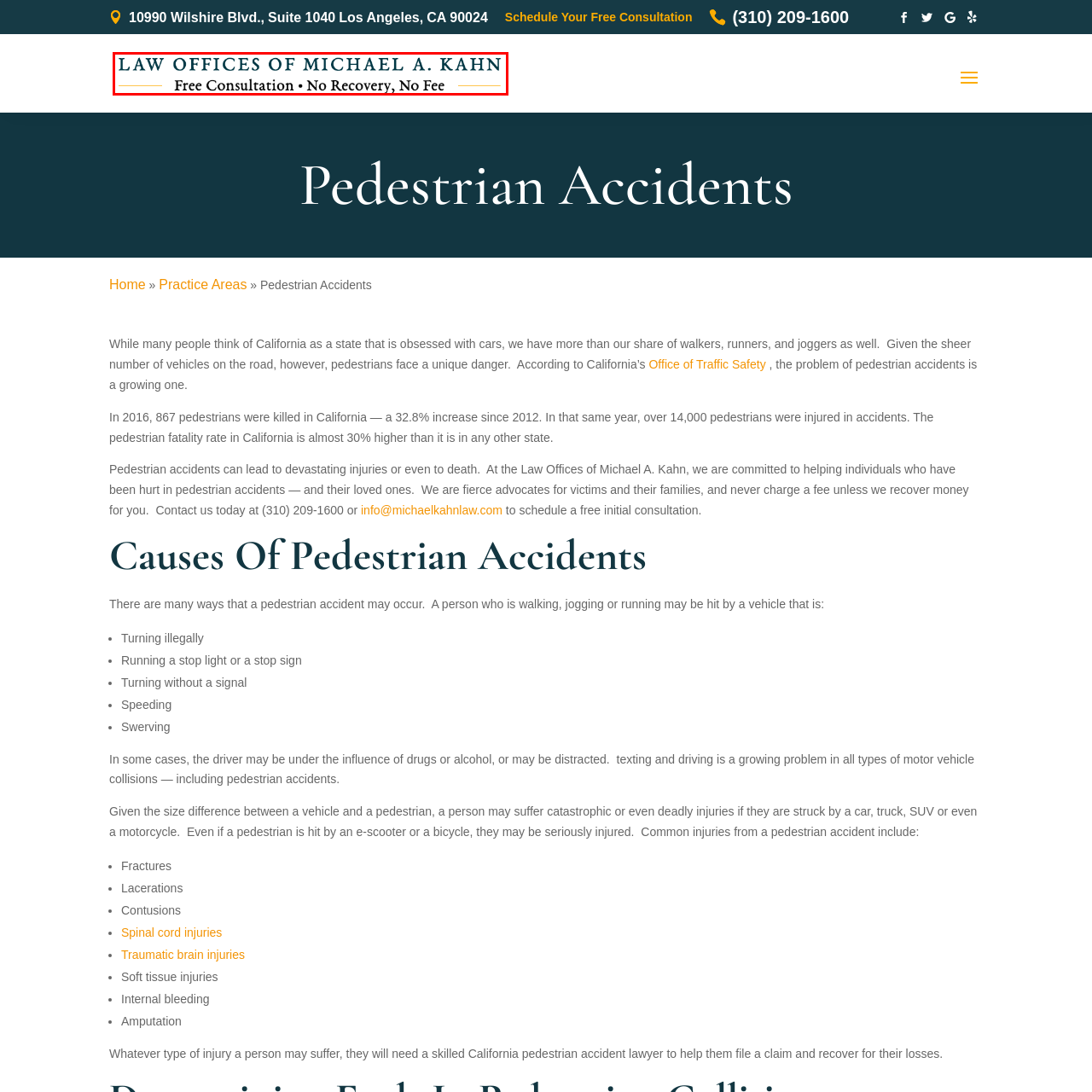Observe the image enclosed by the red rectangle, then respond to the question in one word or phrase:
What type of cases does the law firm specialize in?

Pedestrian accidents and personal injury cases